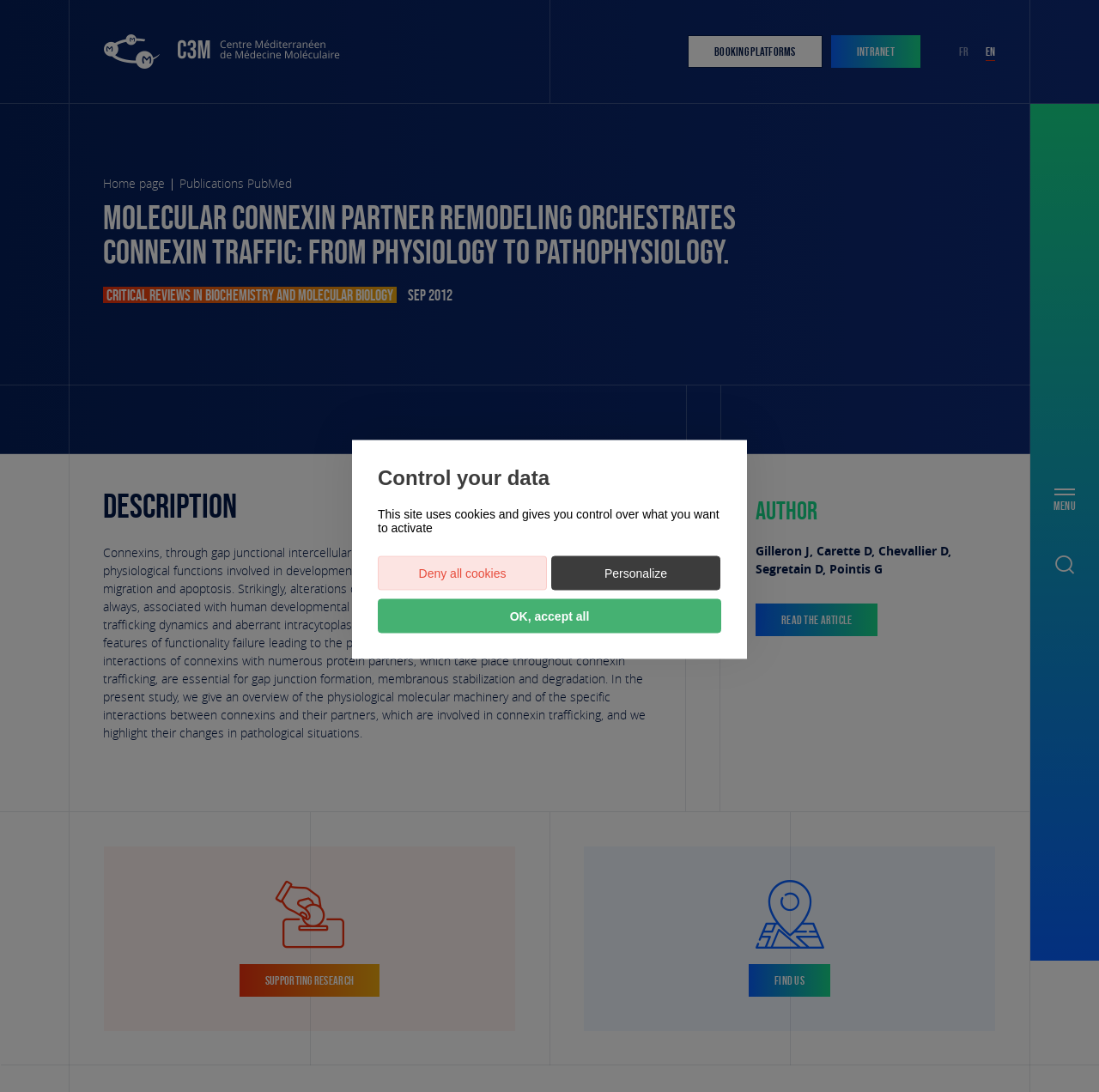Find the bounding box coordinates of the element to click in order to complete the given instruction: "View supporting research."

[0.218, 0.883, 0.345, 0.913]